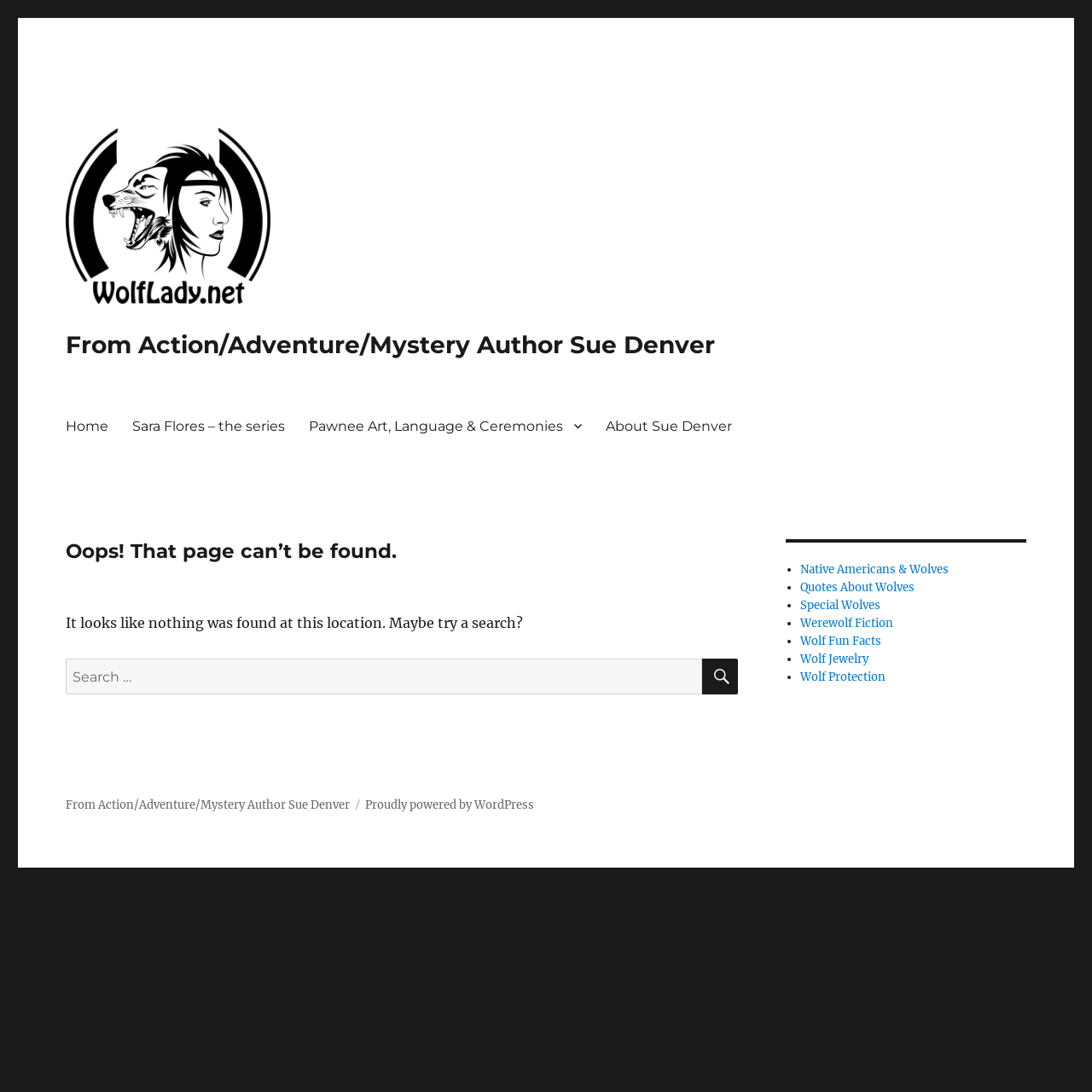Can you give a detailed response to the following question using the information from the image? What is the purpose of the search box?

The search box is located below the error message, and it allows users to search for content on the website. The label 'Search for:' and the search button with a magnifying glass icon indicate its purpose.